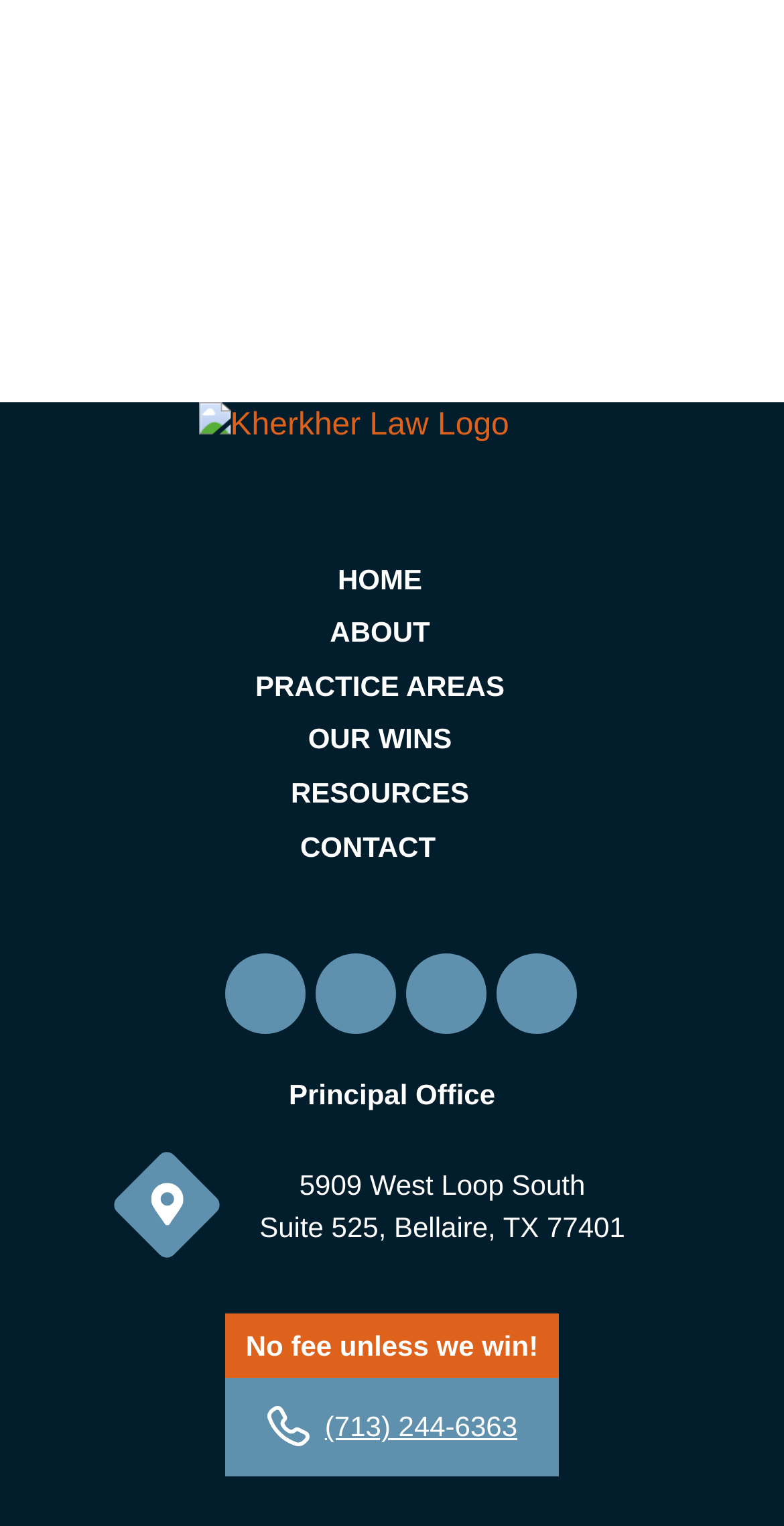What is the phone number of the law firm?
Answer the question with detailed information derived from the image.

The phone number of the law firm can be found at the bottom of the webpage. The text '(713) 244-6363' is a clickable link, indicating that it is the phone number of the law firm.